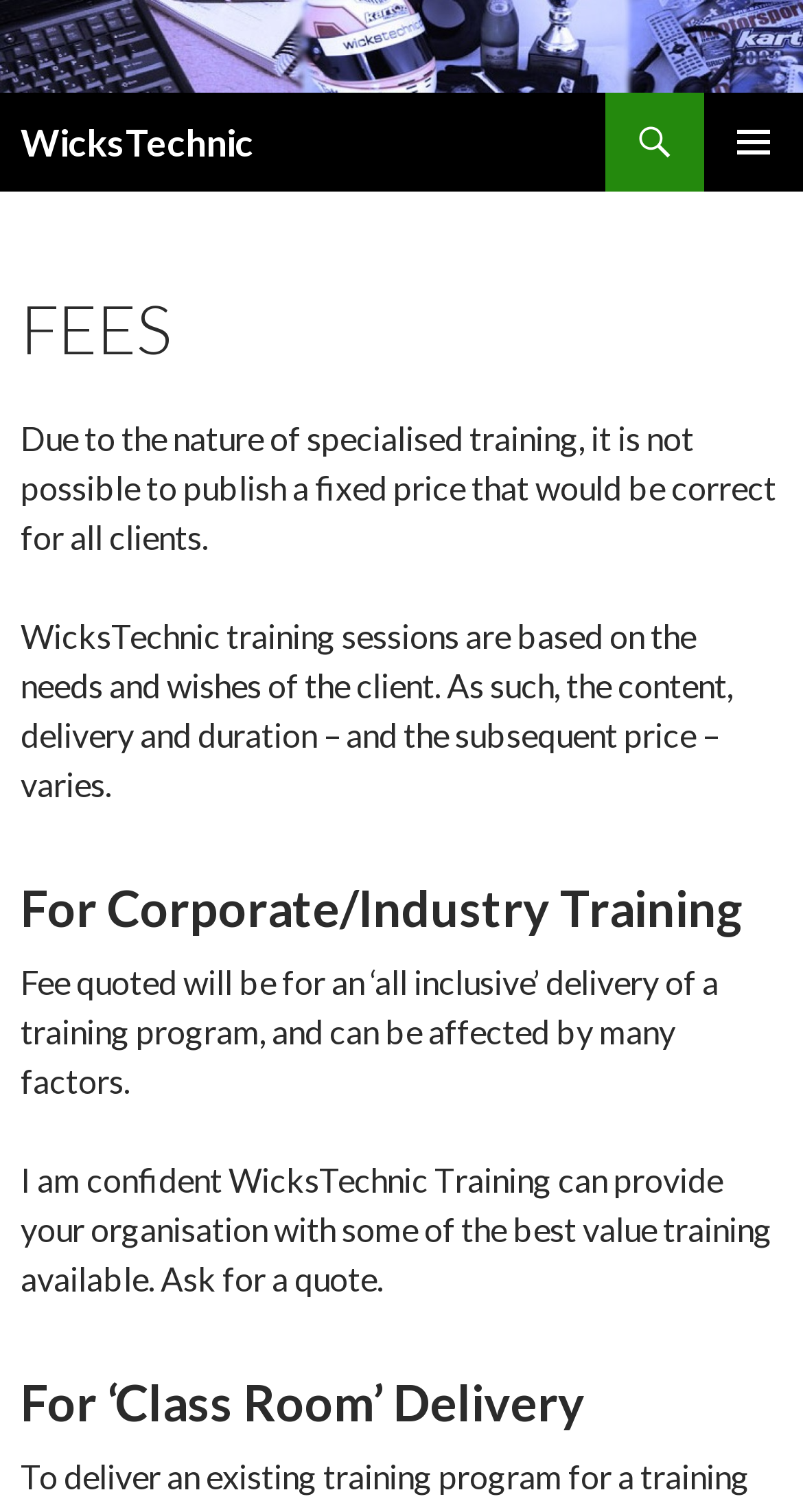Determine the bounding box of the UI element mentioned here: "alt="WicksTechnic"". The coordinates must be in the format [left, top, right, bottom] with values ranging from 0 to 1.

[0.0, 0.014, 1.0, 0.04]